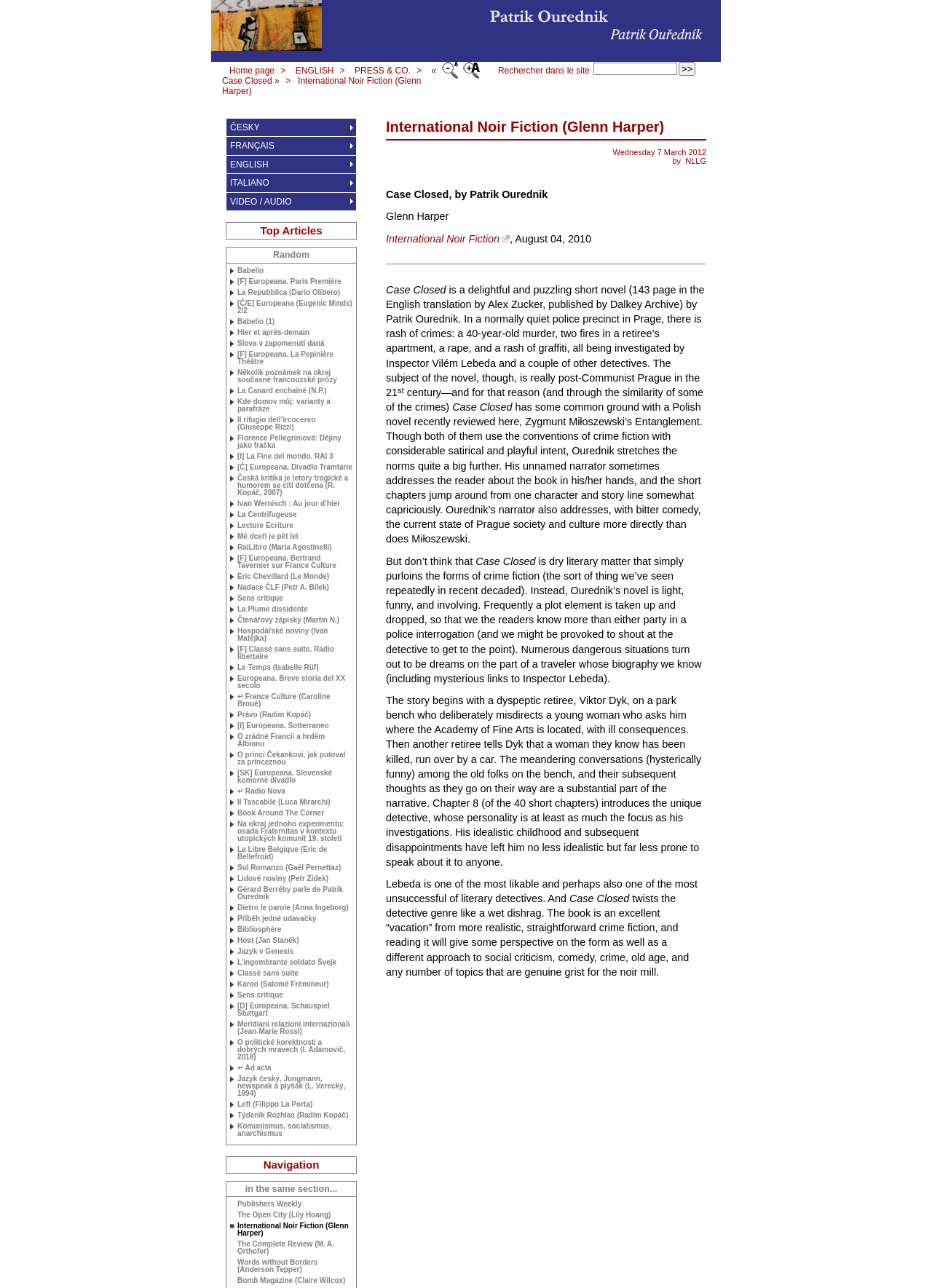Given the description Jazyk v Genesis, predict the bounding box coordinates of the UI element. Ensure the coordinates are in the format (top-left x, top-left y, bottom-right x, bottom-right y) and all values are between 0 and 1.

[0.247, 0.736, 0.378, 0.744]